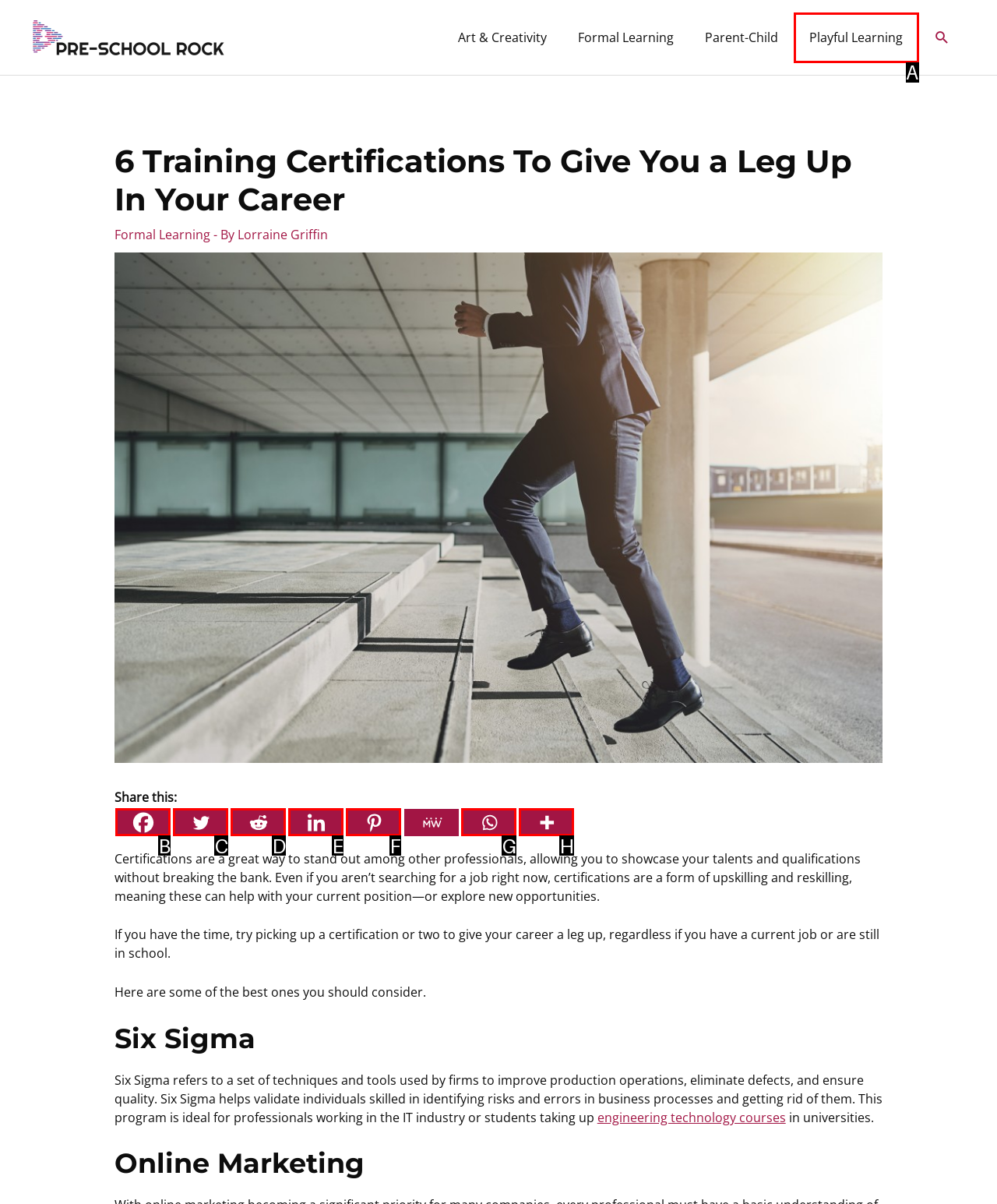With the description: aria-label="Pinterest" title="Pinterest", find the option that corresponds most closely and answer with its letter directly.

F